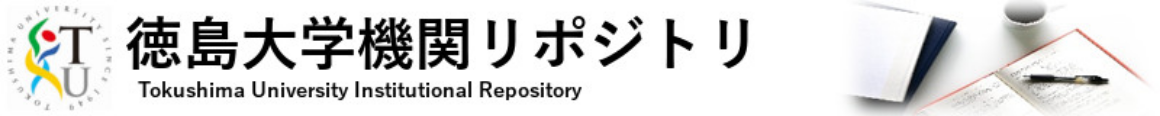Explain the details of the image you are viewing.

The image features the logo and name of the "Tokushima University Institutional Repository" presented in both Japanese and English. It includes a visually appealing design that incorporates the university's initials "TU" in a stylized font alongside vibrant colors, emphasizing the institution's commitment to academic resources. The background elements, including a pen and notebooks, suggest a focus on scholarship and research documentation. This logo represents a dedicated platform for preserving and sharing the academic works and findings of Tokushima University.